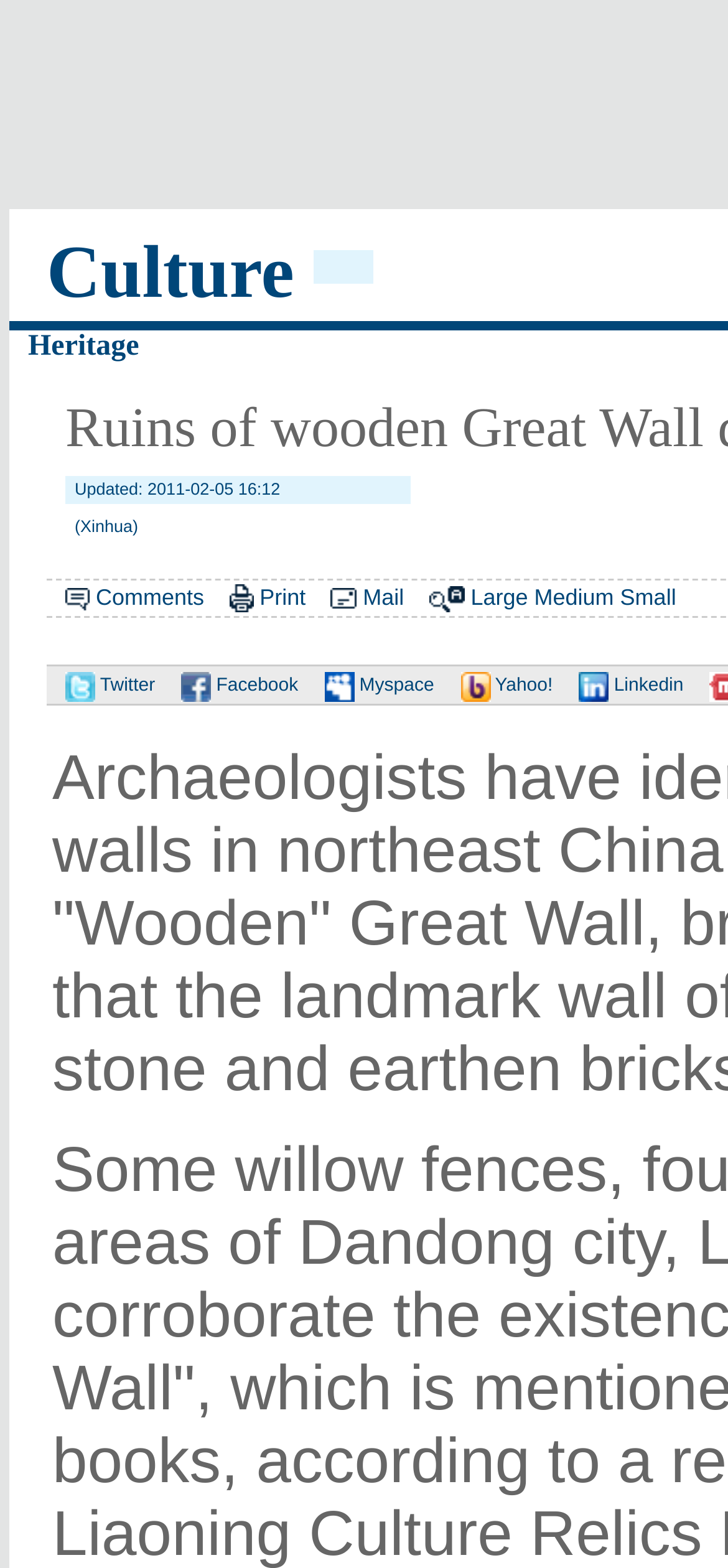Please mark the clickable region by giving the bounding box coordinates needed to complete this instruction: "Share on Twitter".

[0.064, 0.431, 0.213, 0.444]